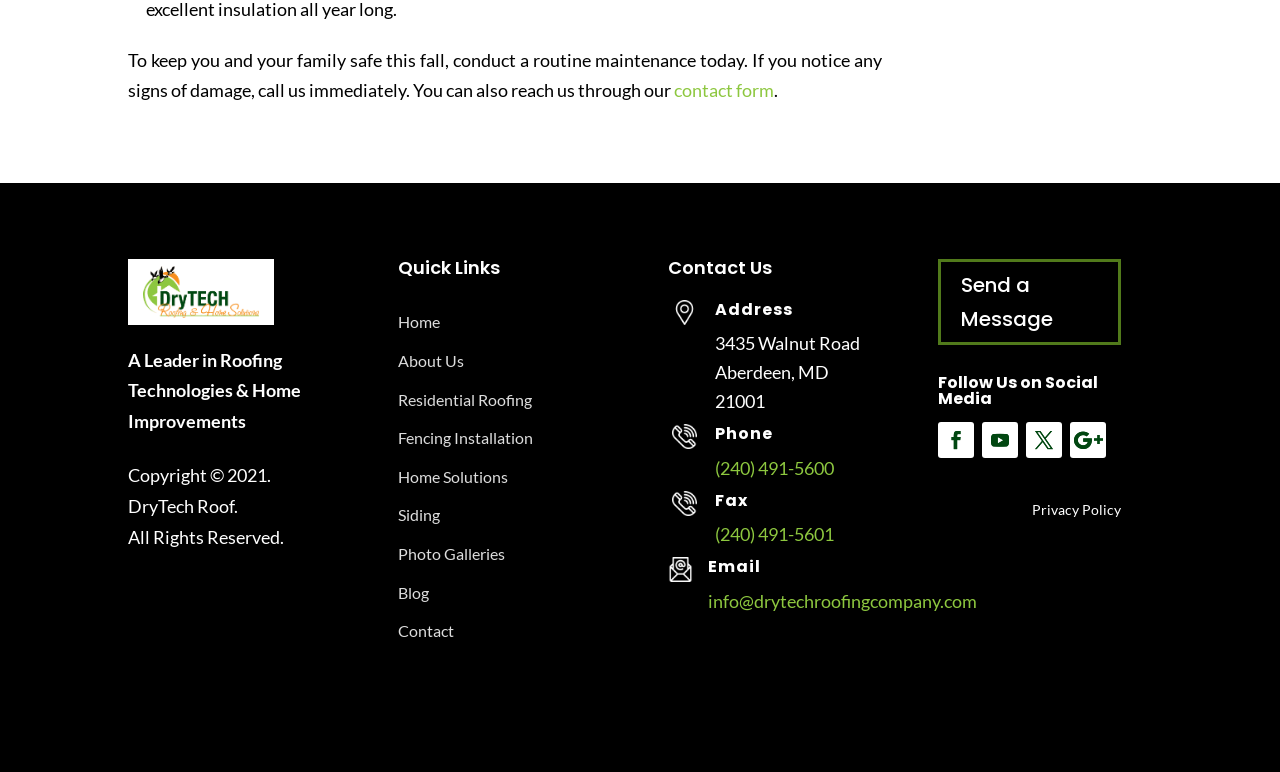Given the element description: "Home Solutions", predict the bounding box coordinates of the UI element it refers to, using four float numbers between 0 and 1, i.e., [left, top, right, bottom].

[0.311, 0.605, 0.397, 0.629]